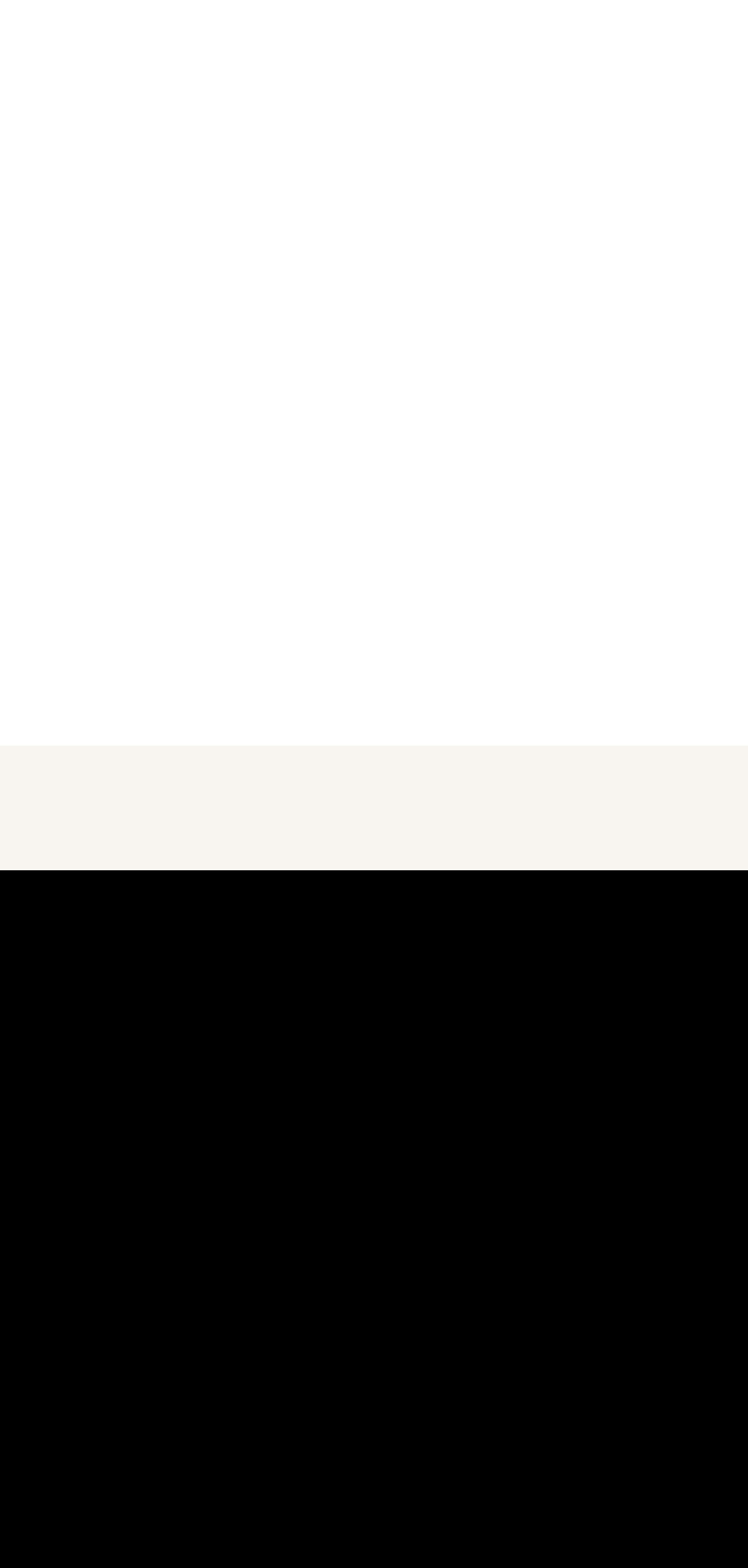Provide a brief response to the question below using one word or phrase:
What is the current video time?

00:00